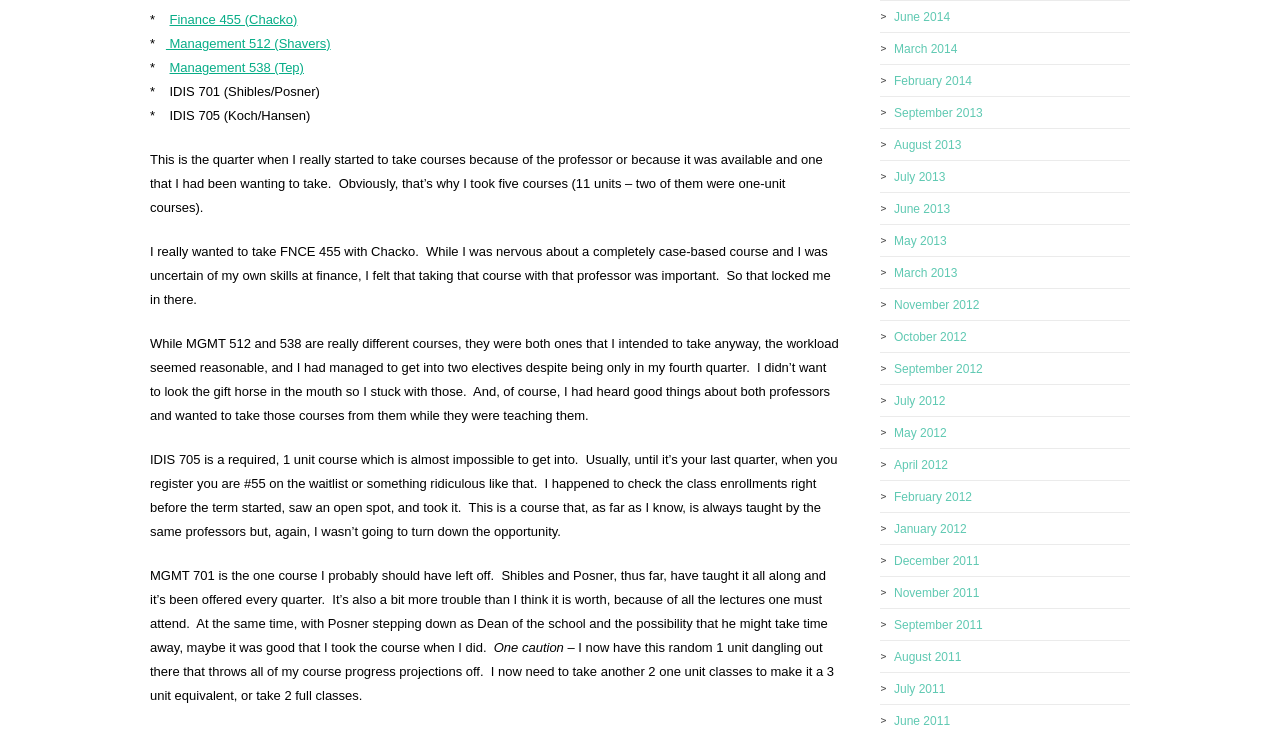Please identify the bounding box coordinates of the area that needs to be clicked to follow this instruction: "Click on Finance 455 course link".

[0.132, 0.016, 0.232, 0.037]